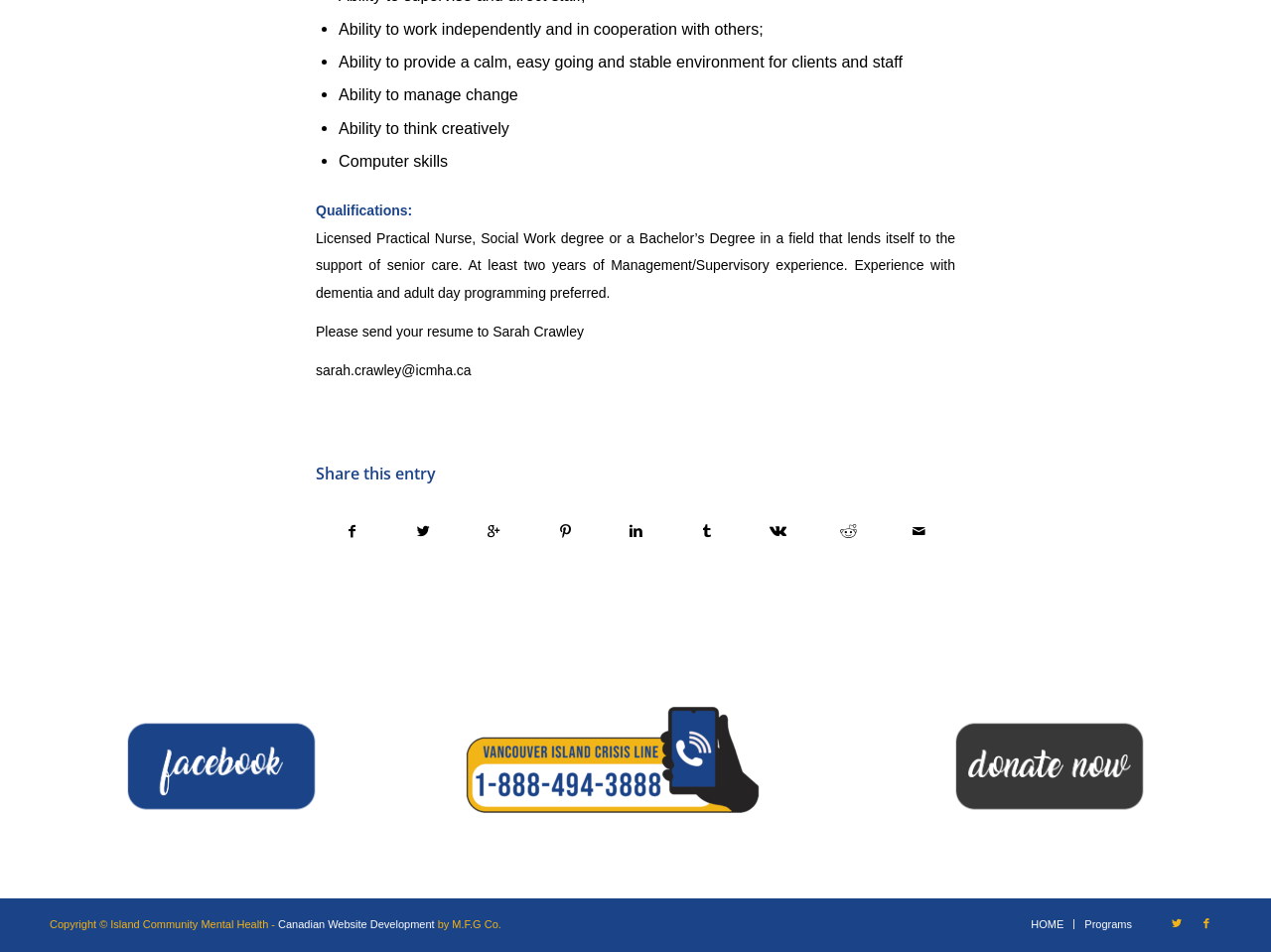Locate the bounding box coordinates of the clickable area to execute the instruction: "Click the 'Programs' link". Provide the coordinates as four float numbers between 0 and 1, represented as [left, top, right, bottom].

[0.853, 0.965, 0.891, 0.978]